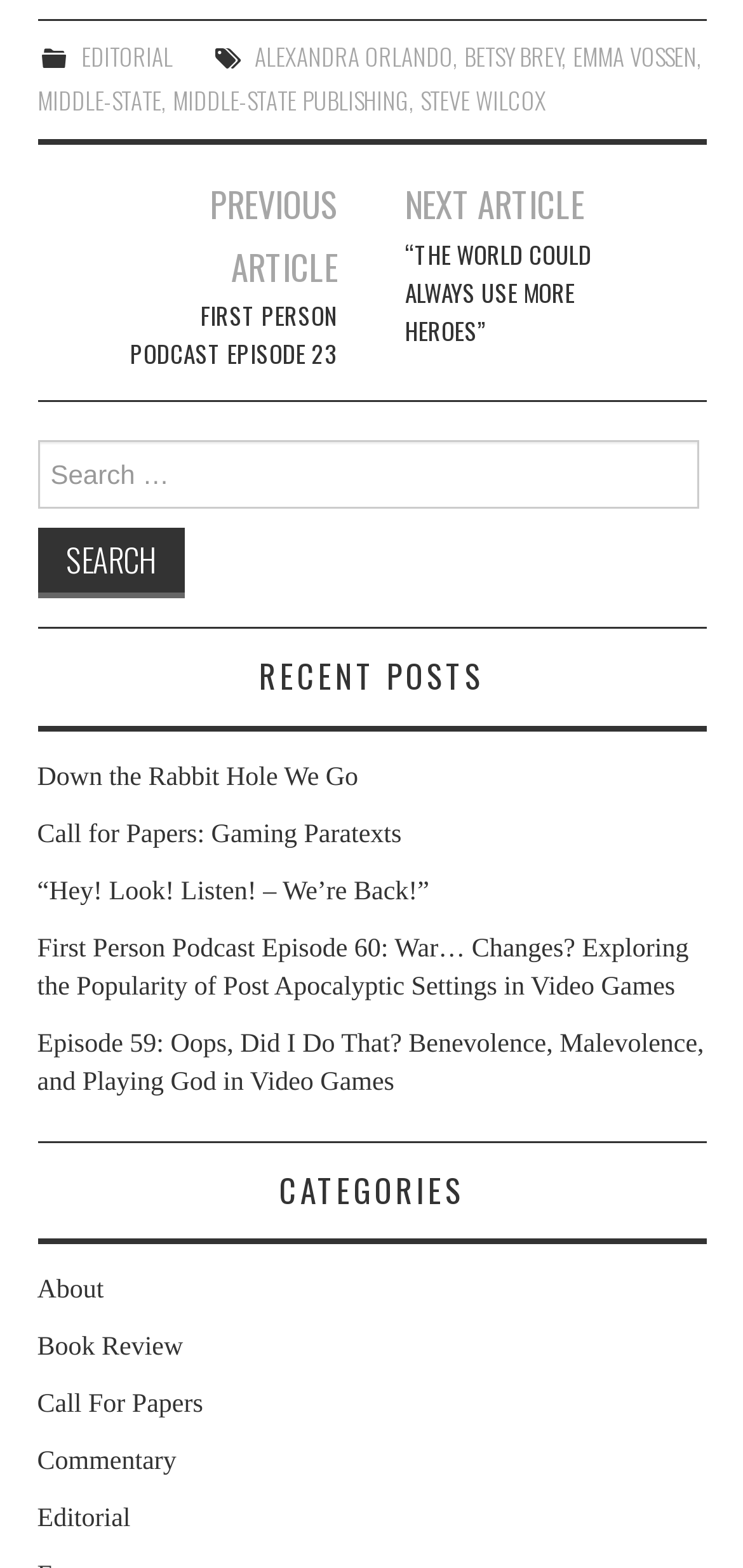Locate the bounding box coordinates of the area that needs to be clicked to fulfill the following instruction: "Visit the Cooper-Hewitt National Design Museum website". The coordinates should be in the format of four float numbers between 0 and 1, namely [left, top, right, bottom].

None